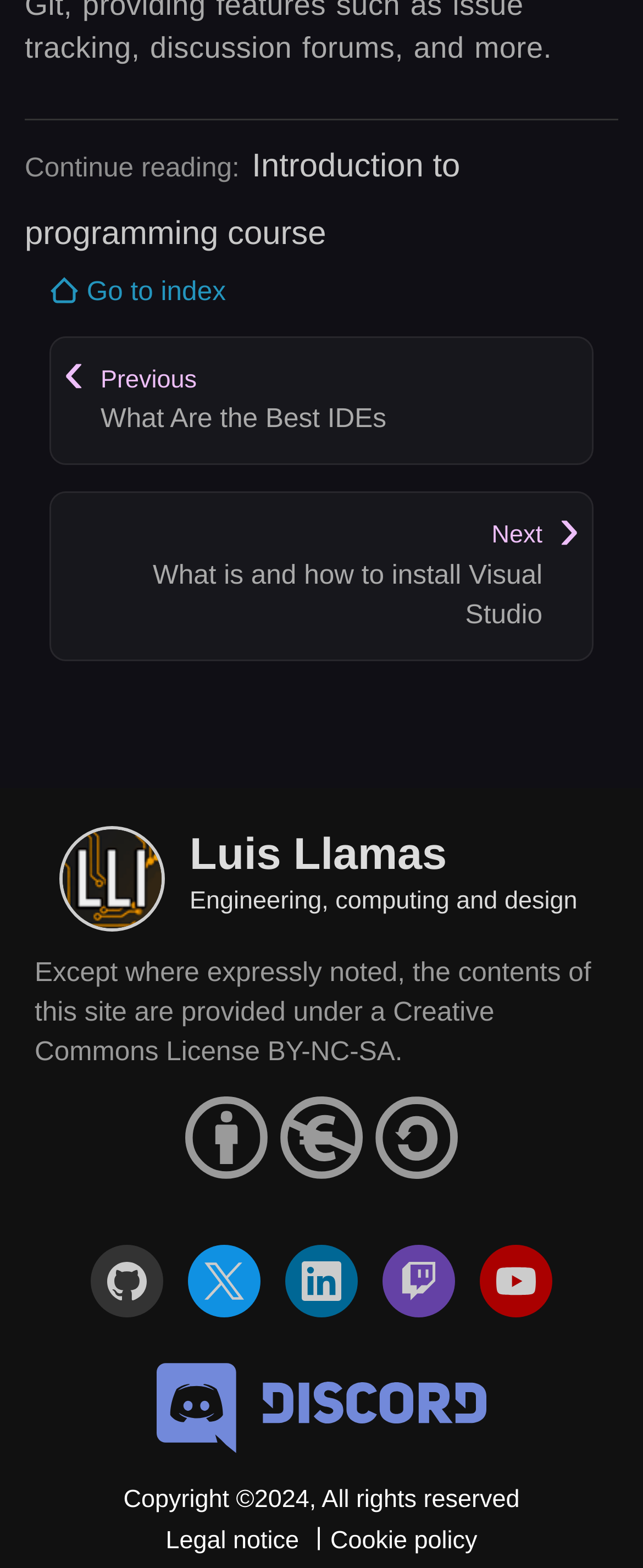Provide the bounding box coordinates of the HTML element this sentence describes: "Luis LlamasEngineering, computing and design". The bounding box coordinates consist of four float numbers between 0 and 1, i.e., [left, top, right, bottom].

[0.295, 0.527, 0.898, 0.598]